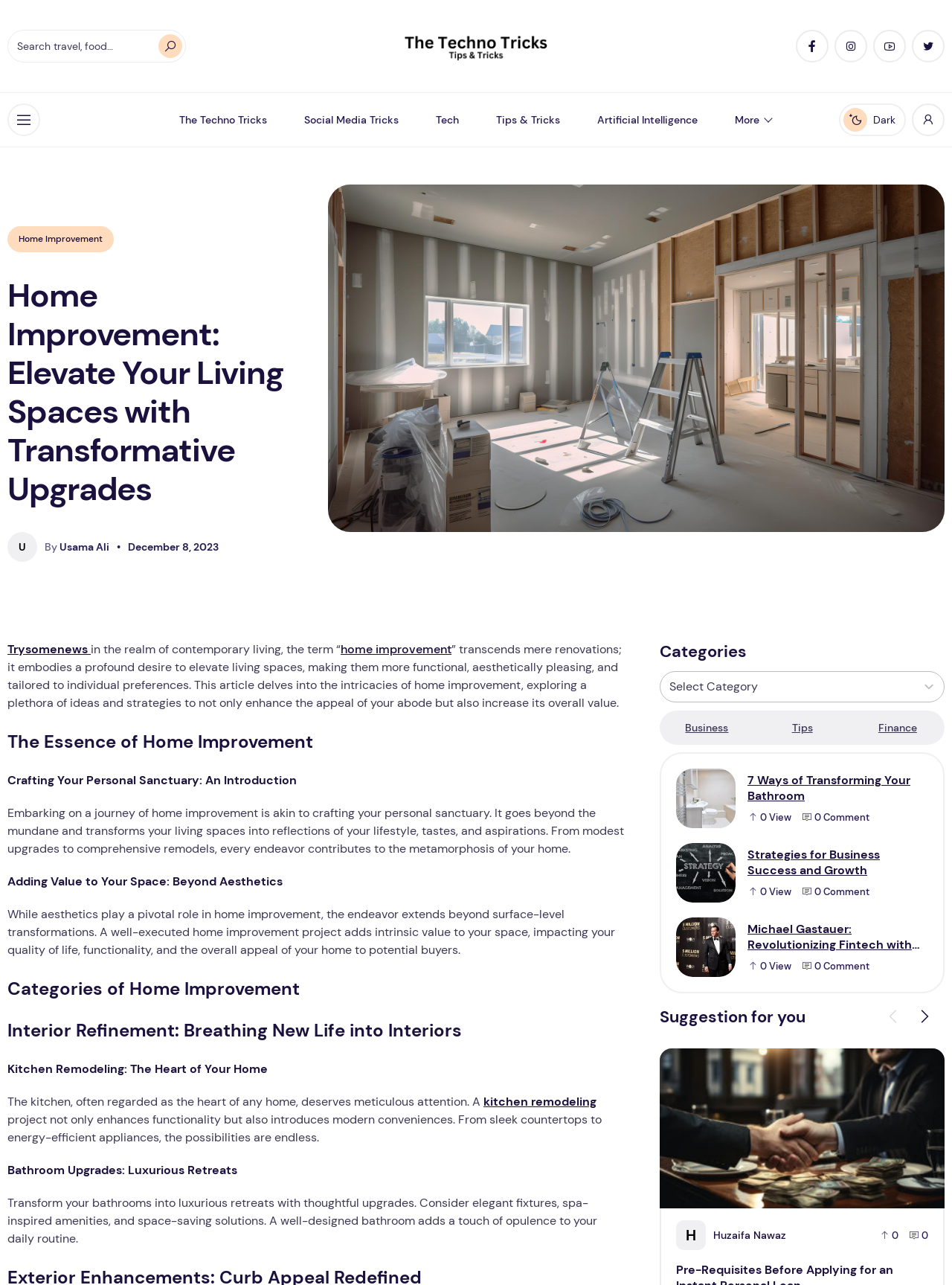What is the category of the article '7 Ways of Transforming Your Bathroom'?
Answer the question with detailed information derived from the image.

Based on the webpage content, I can see that the article '7 Ways of Transforming Your Bathroom' is categorized under bathroom upgrades, which is a subtopic of home improvement.